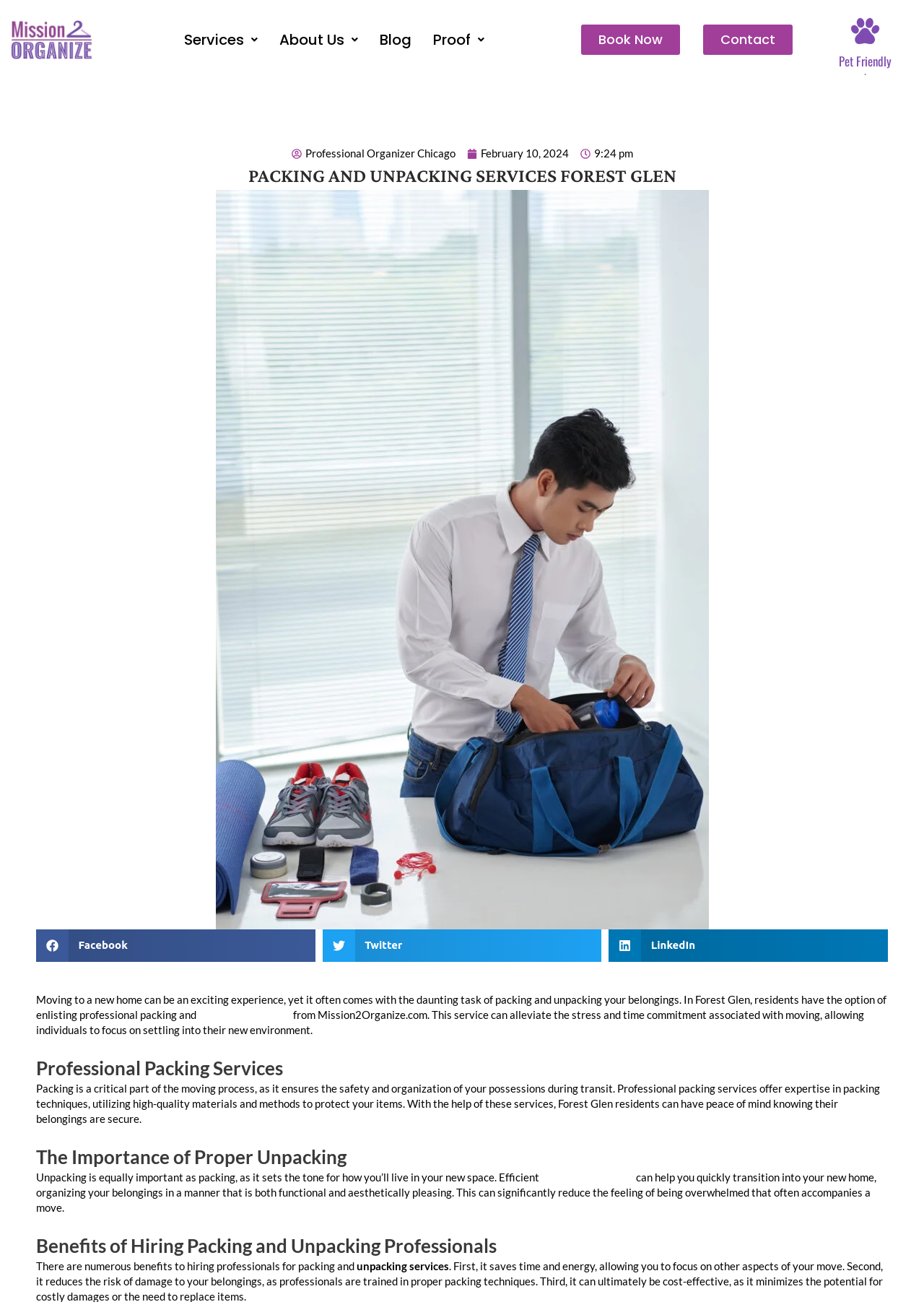Please identify the bounding box coordinates of the element's region that needs to be clicked to fulfill the following instruction: "Click the 'Services' dropdown menu". The bounding box coordinates should consist of four float numbers between 0 and 1, i.e., [left, top, right, bottom].

[0.188, 0.017, 0.291, 0.045]